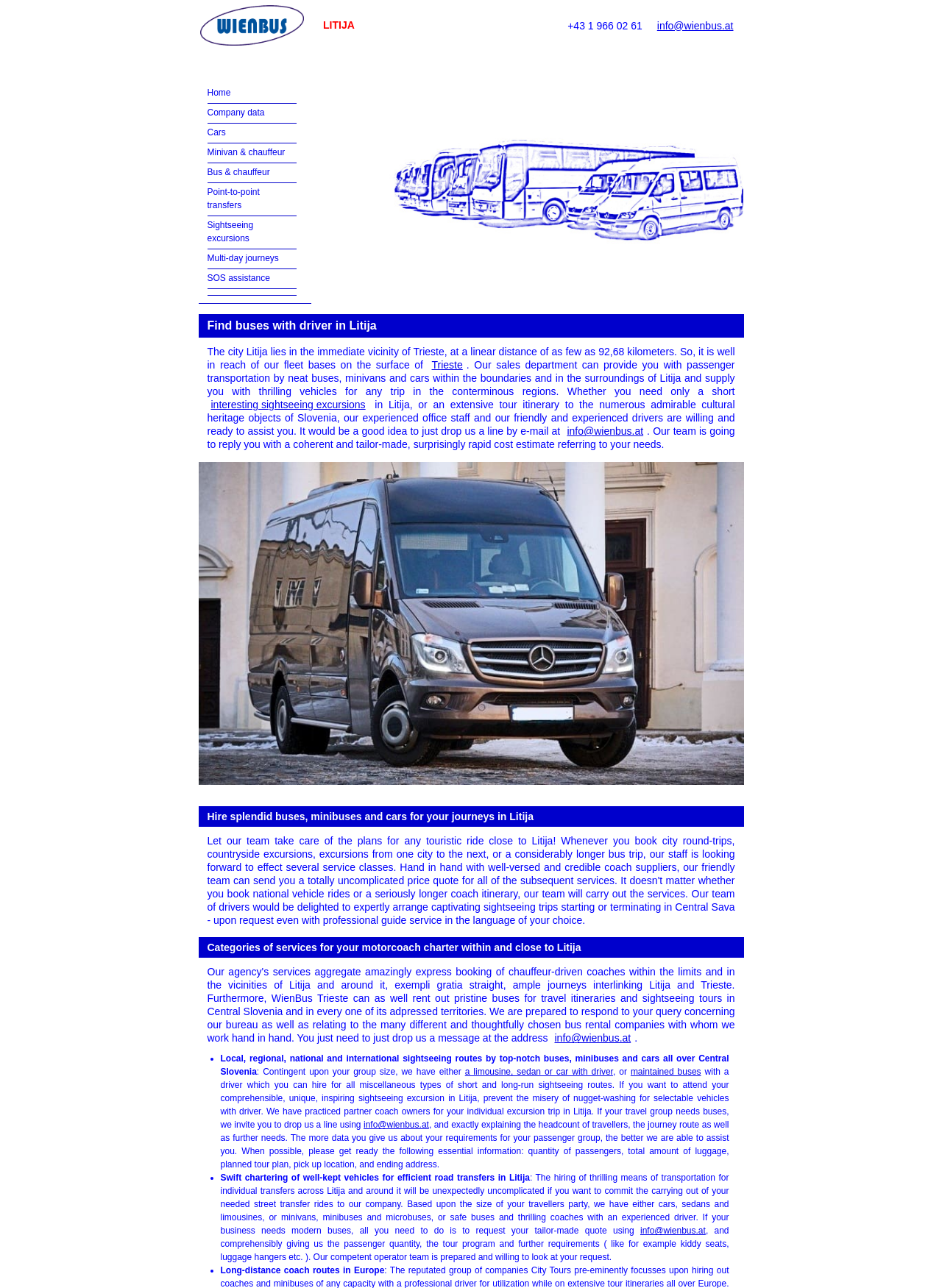What is the primary heading on this webpage?

Find buses with driver in Litija